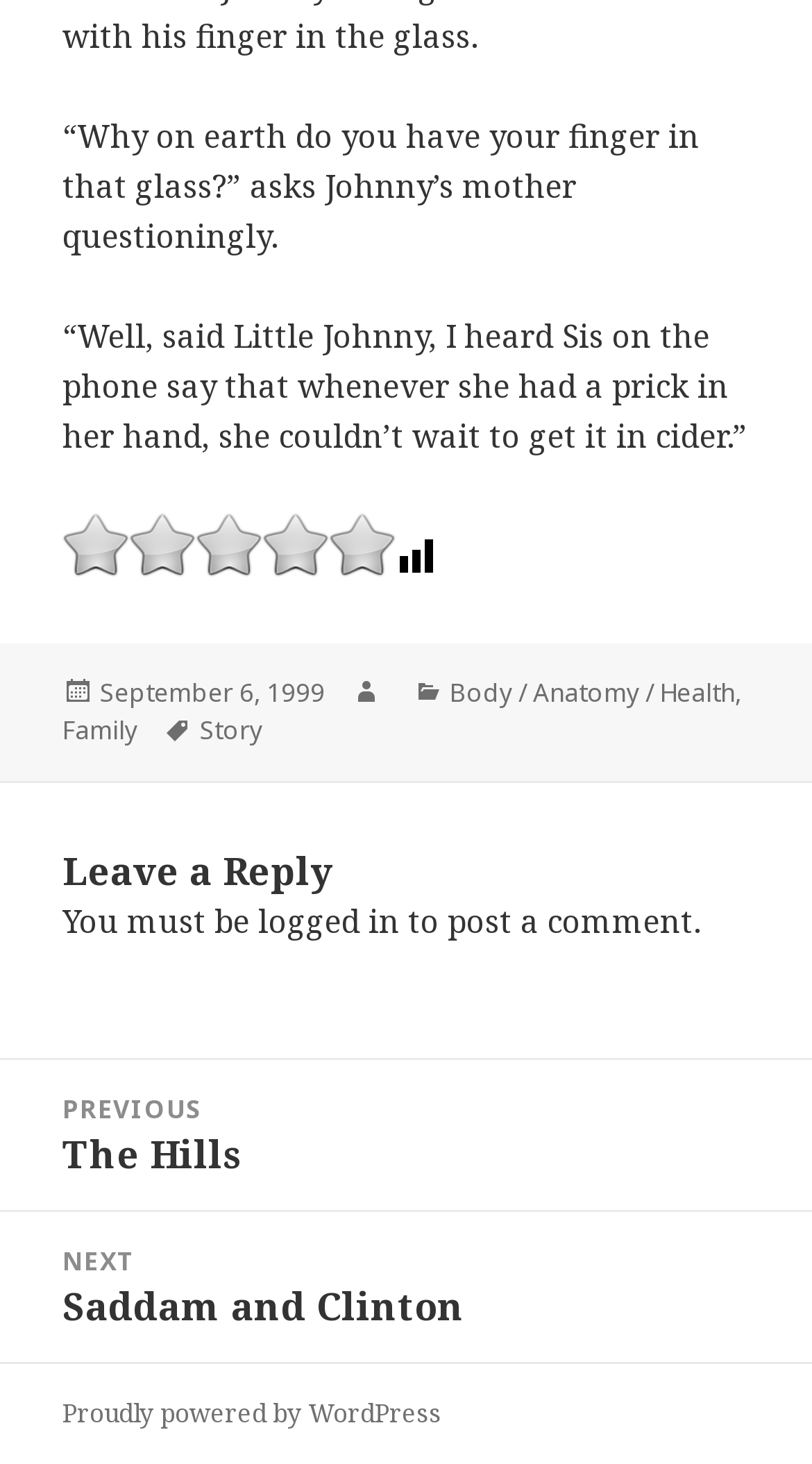Find and specify the bounding box coordinates that correspond to the clickable region for the instruction: "Click the link to view post categories".

[0.554, 0.461, 0.905, 0.486]